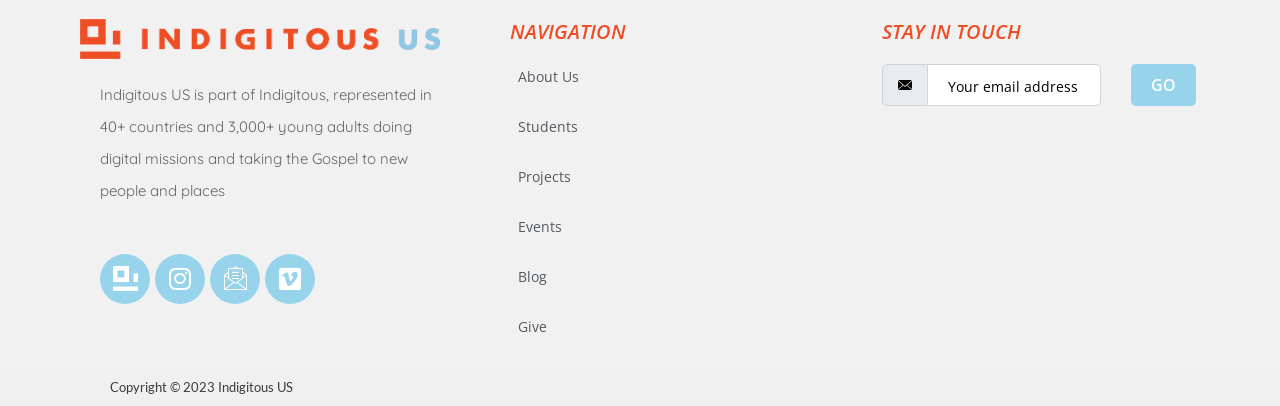Provide the bounding box coordinates of the UI element that matches the description: "Volver arriba".

None